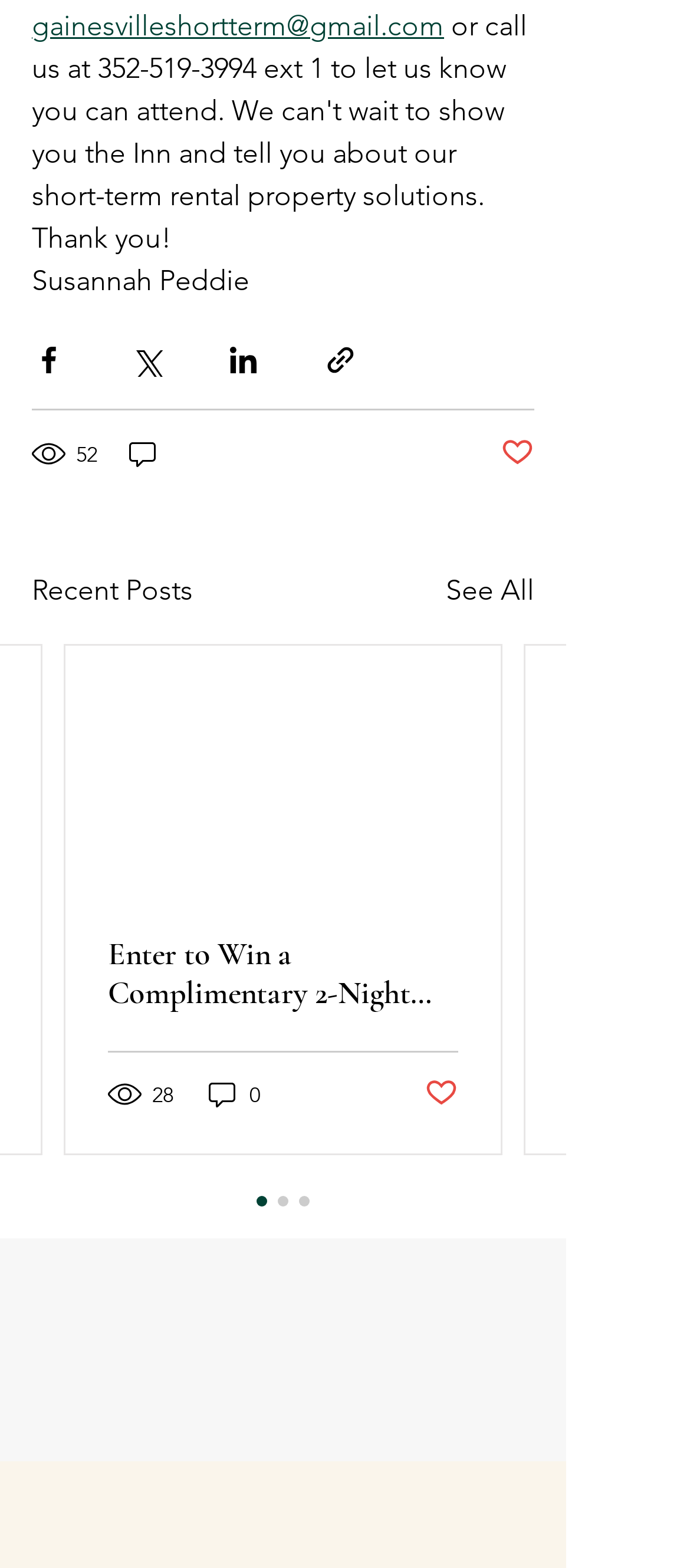Determine the bounding box coordinates of the UI element described below. Use the format (top-left x, top-left y, bottom-right x, bottom-right y) with floating point numbers between 0 and 1: Post not marked as liked

[0.615, 0.686, 0.664, 0.71]